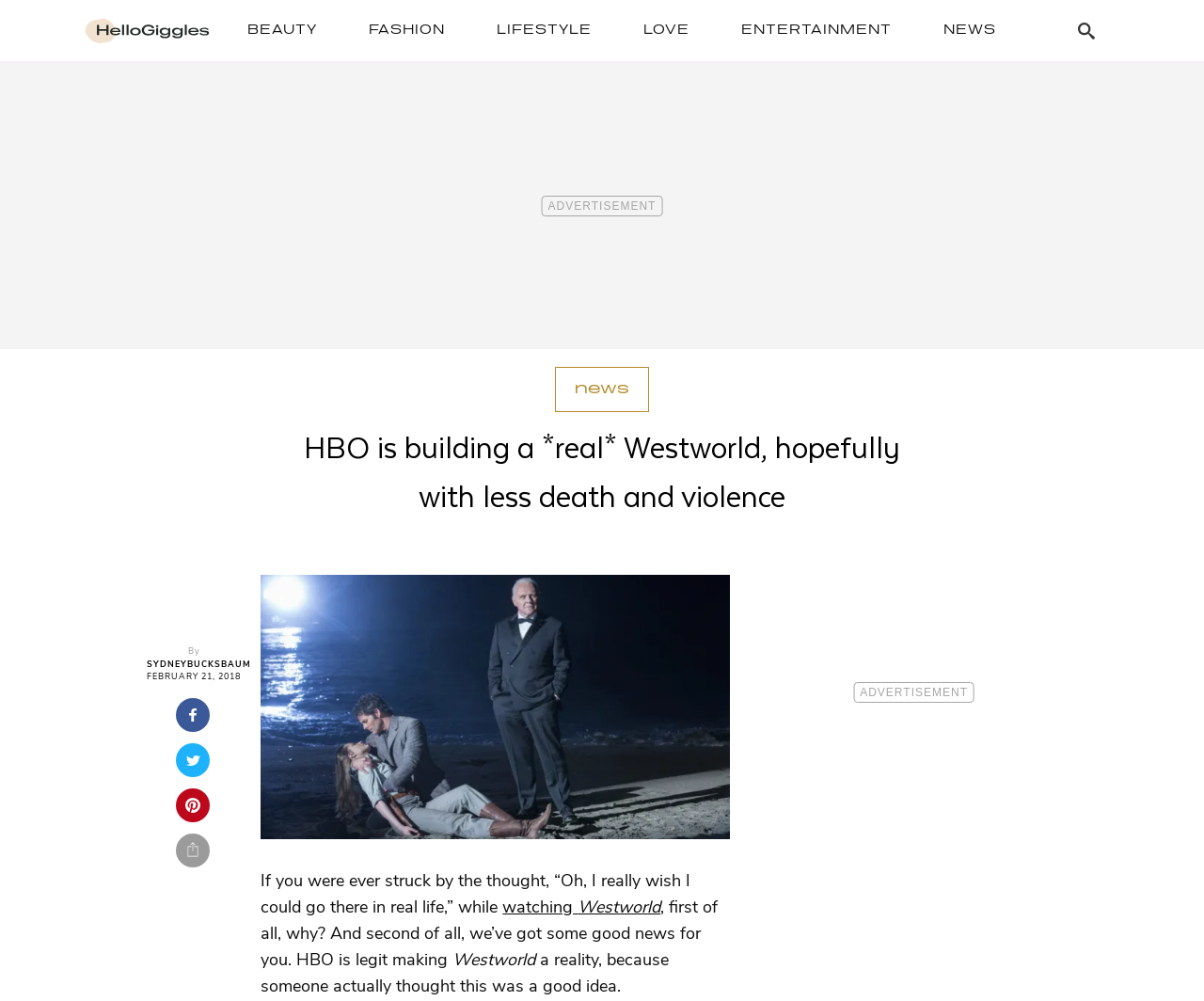Reply to the question with a single word or phrase:
Is there an image in the article?

Yes